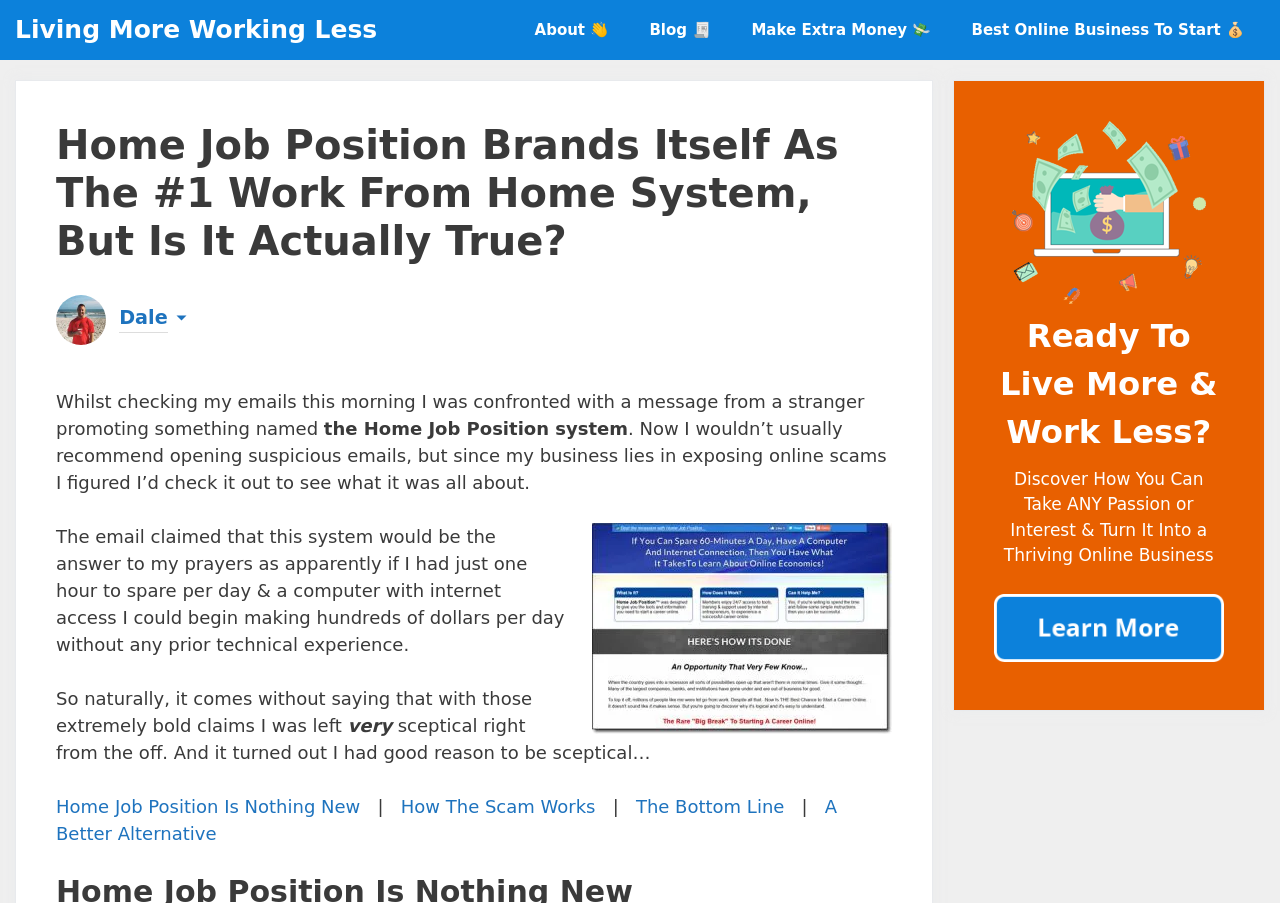Provide an in-depth caption for the contents of the webpage.

This webpage is a review of the Home Job Position system, with the title "Review of The Home Job Position System - A Scam To Be Avoided". At the top, there is a navigation bar with five links: "Living More Working Less", "About", "Blog", "Make Extra Money", and "Best Online Business To Start". 

Below the navigation bar, there is a header section with a heading that reads "Home Job Position Brands Itself As The #1 Work From Home System, But Is It Actually True?". To the right of the heading, there is a link to "Dale", the founder of the website, along with a small image of him. 

The main content of the webpage is a review of the Home Job Position system, written by Dale. The review starts with a brief introduction, where Dale explains how he received an email promoting the system and decided to investigate it. The review then goes on to describe the claims made by the system, including the promise of making hundreds of dollars per day with just one hour of work and no prior technical experience. 

Throughout the review, there are several links to other sections, including "Home Job Position Is Nothing New", "How The Scam Works", "The Bottom Line", and "A Better Alternative". There is also an image of the Home Job Position website. 

On the right side of the webpage, there is a complementary section with an image and a call-to-action to "Learn More" about turning a passion or interest into a thriving online business.